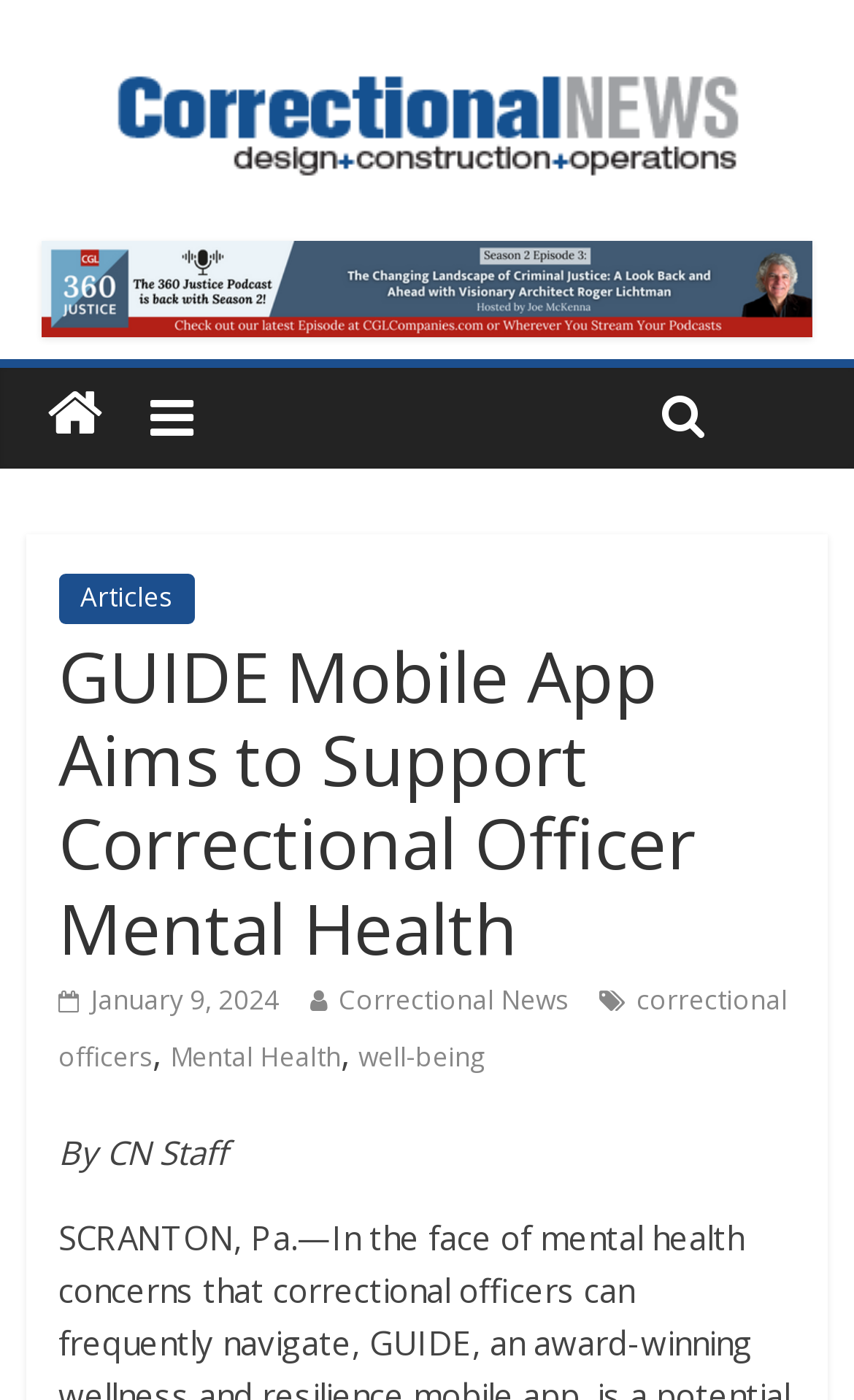What is the name of the mobile app mentioned?
Answer the question in a detailed and comprehensive manner.

The mobile app is mentioned in the heading 'GUIDE Mobile App Aims to Support Correctional Officer Mental Health', which suggests that GUIDE is the name of the app.